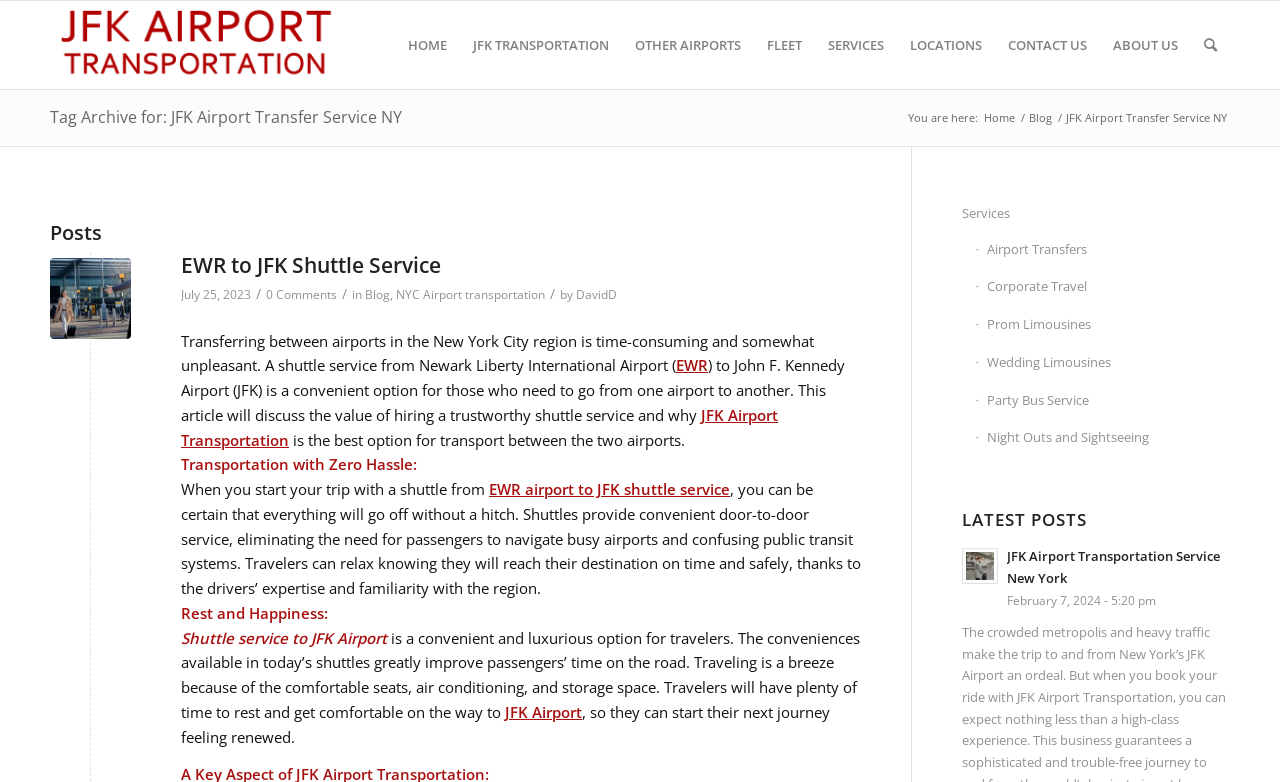Extract the main heading text from the webpage.

Tag Archive for: JFK Airport Transfer Service NY